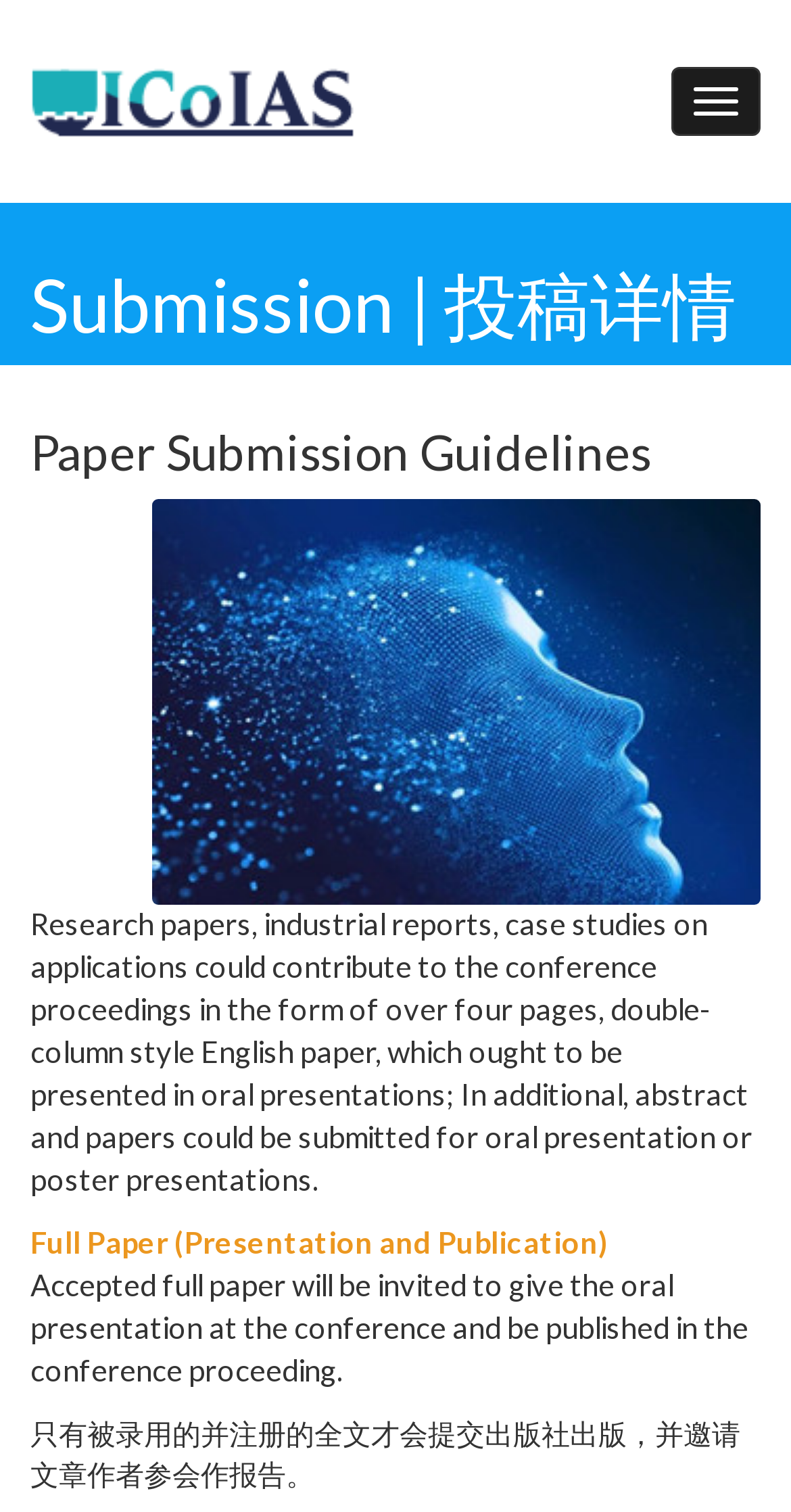What is the format of the paper?
Your answer should be a single word or phrase derived from the screenshot.

Double-column style